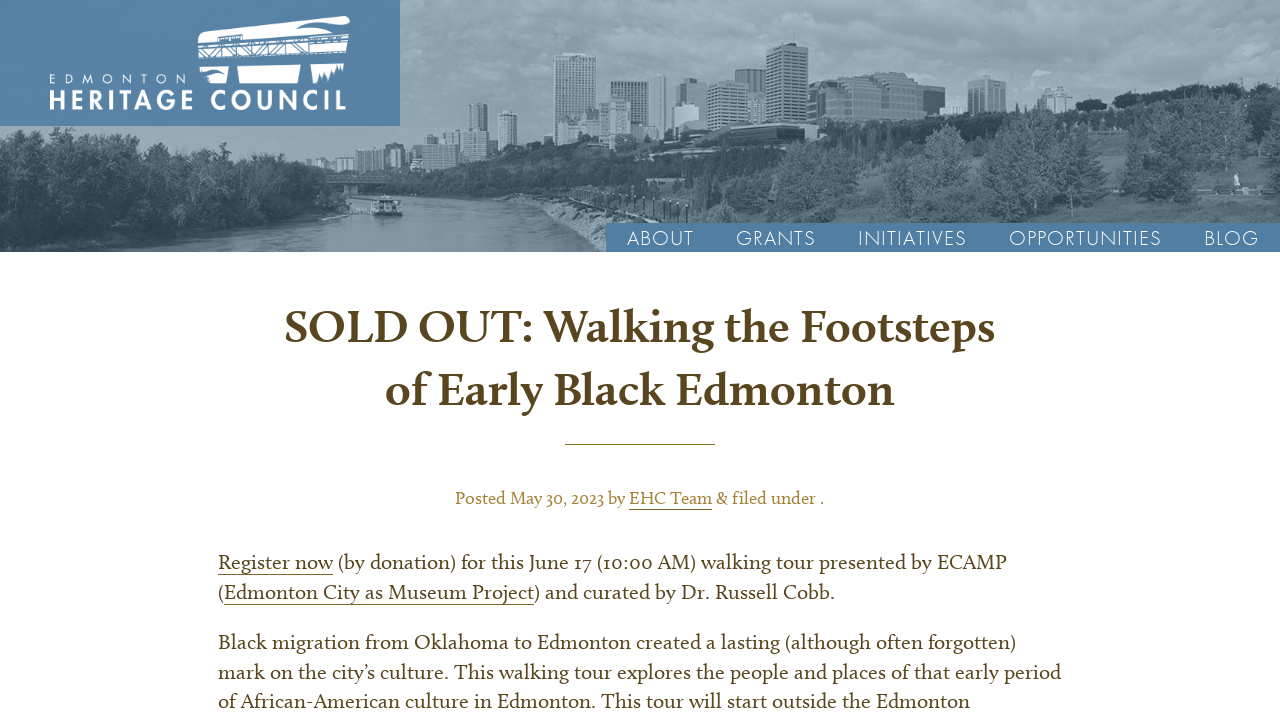Identify the bounding box coordinates of the clickable section necessary to follow the following instruction: "register for the walking tour". The coordinates should be presented as four float numbers from 0 to 1, i.e., [left, top, right, bottom].

[0.17, 0.772, 0.26, 0.808]